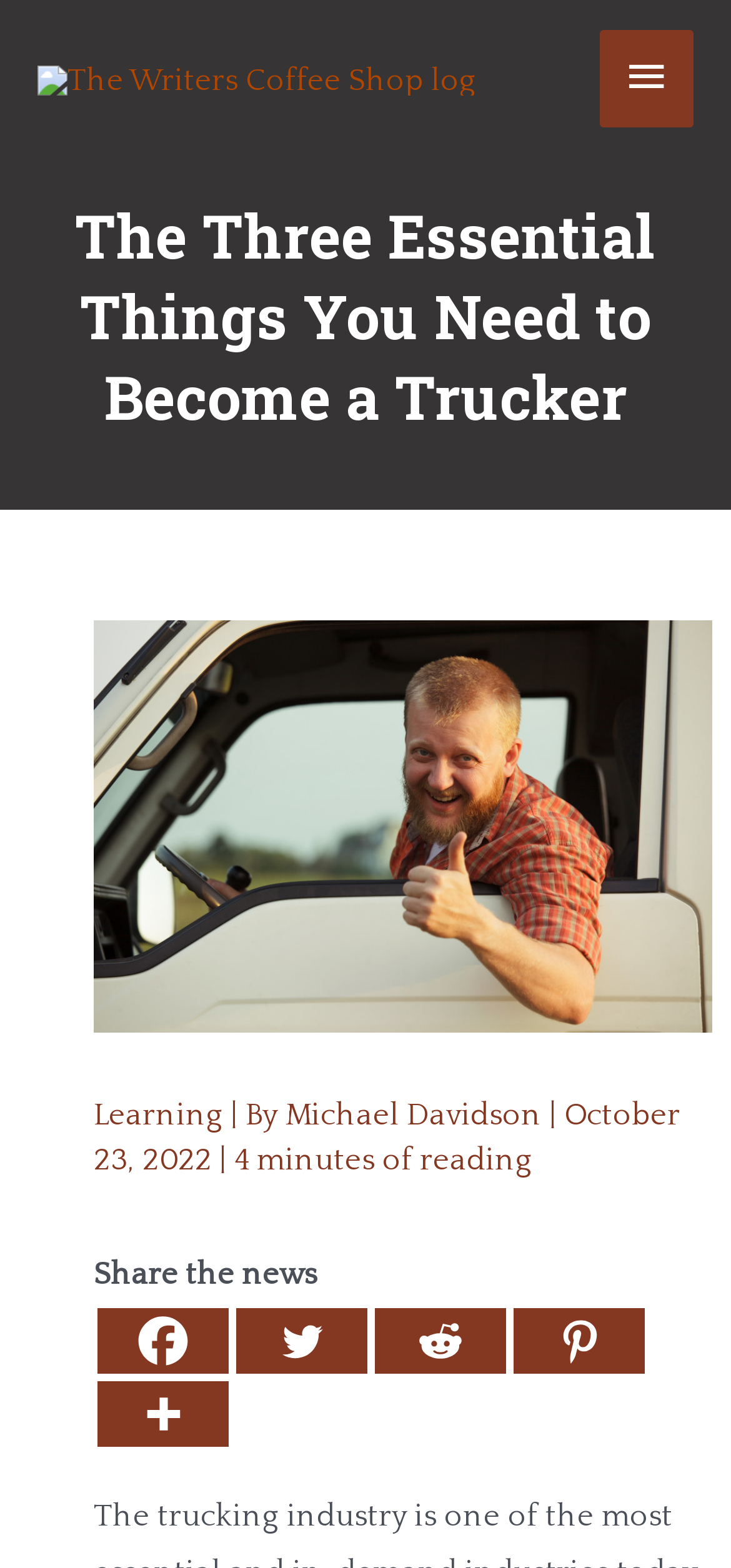Find the bounding box coordinates of the clickable area that will achieve the following instruction: "Read the article by Michael Davidson".

[0.39, 0.701, 0.751, 0.722]